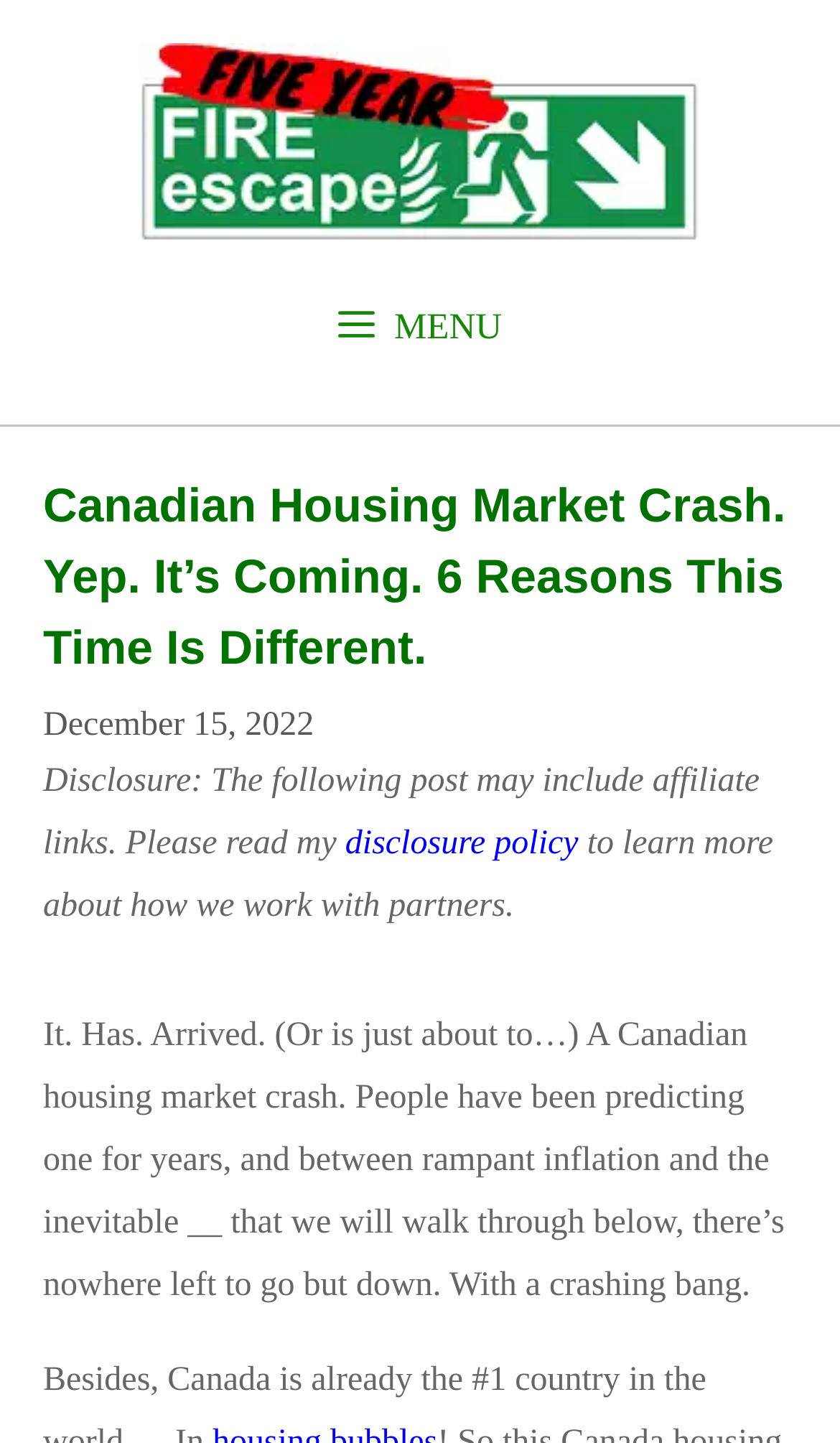Identify the bounding box for the described UI element: "MENU".

[0.051, 0.197, 0.949, 0.257]